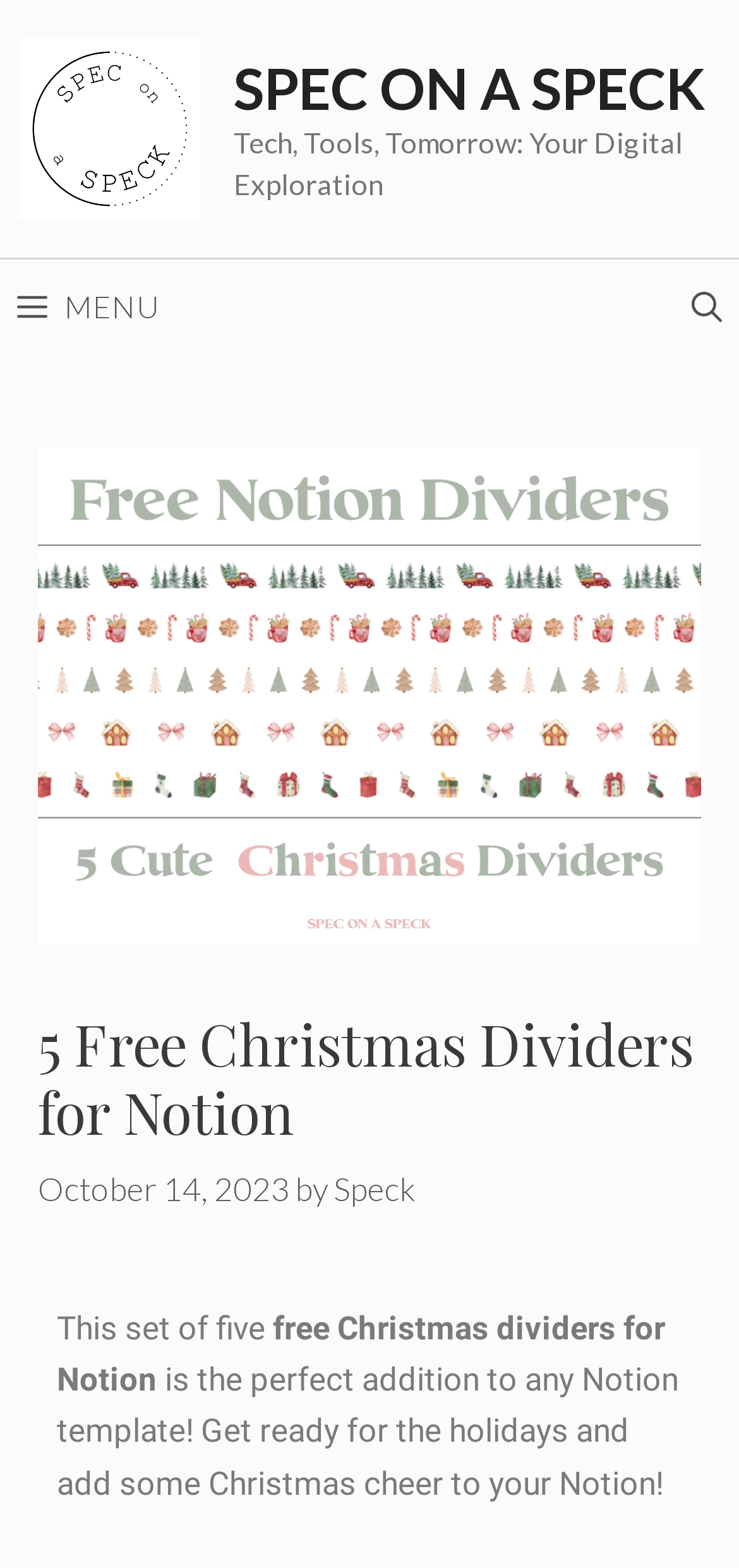Please provide the bounding box coordinates for the UI element as described: "Menu". The coordinates must be four floats between 0 and 1, represented as [left, top, right, bottom].

[0.0, 0.191, 0.231, 0.25]